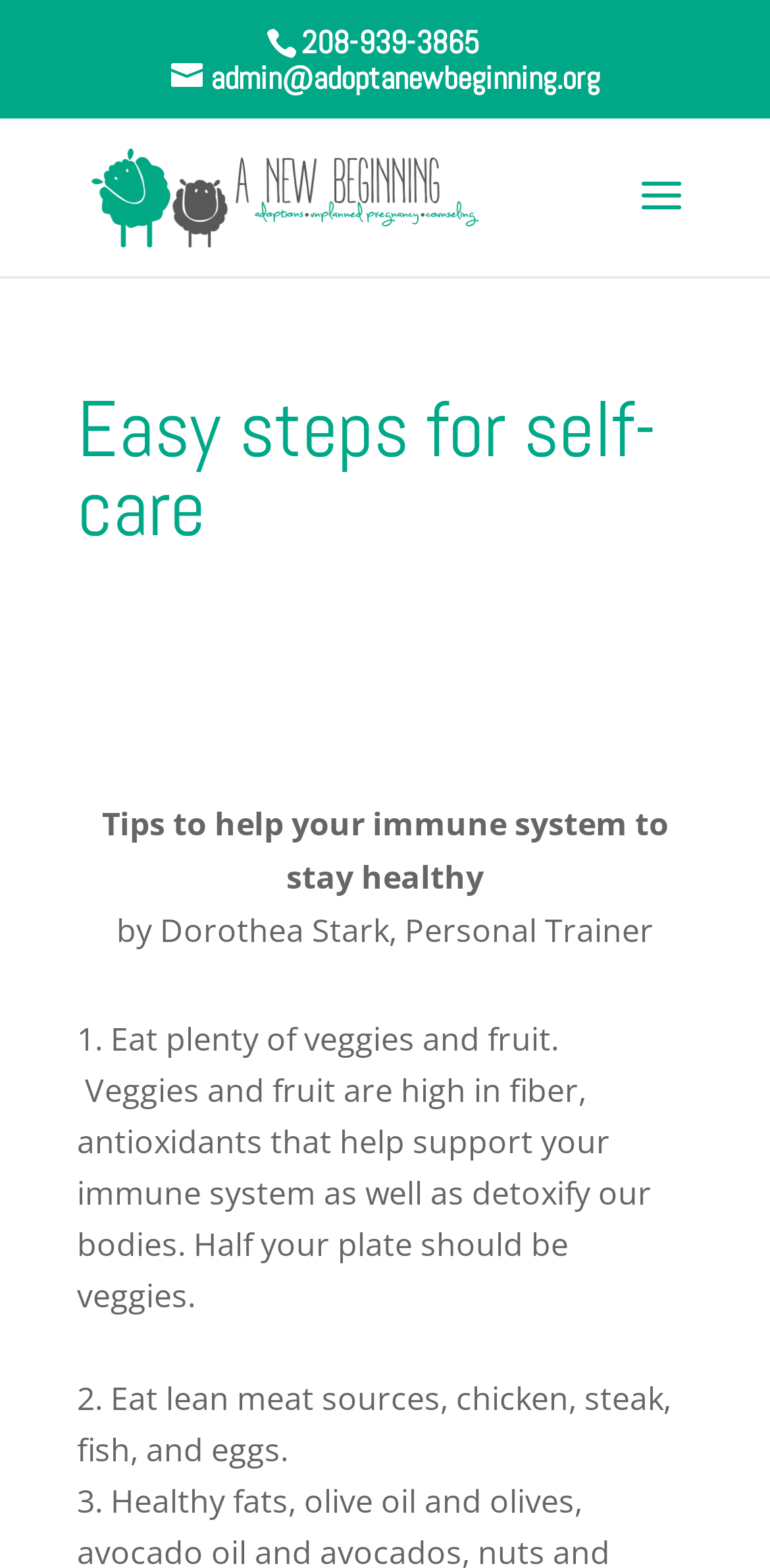What is the first tip for staying healthy?
From the image, provide a succinct answer in one word or a short phrase.

Eat plenty of veggies and fruit